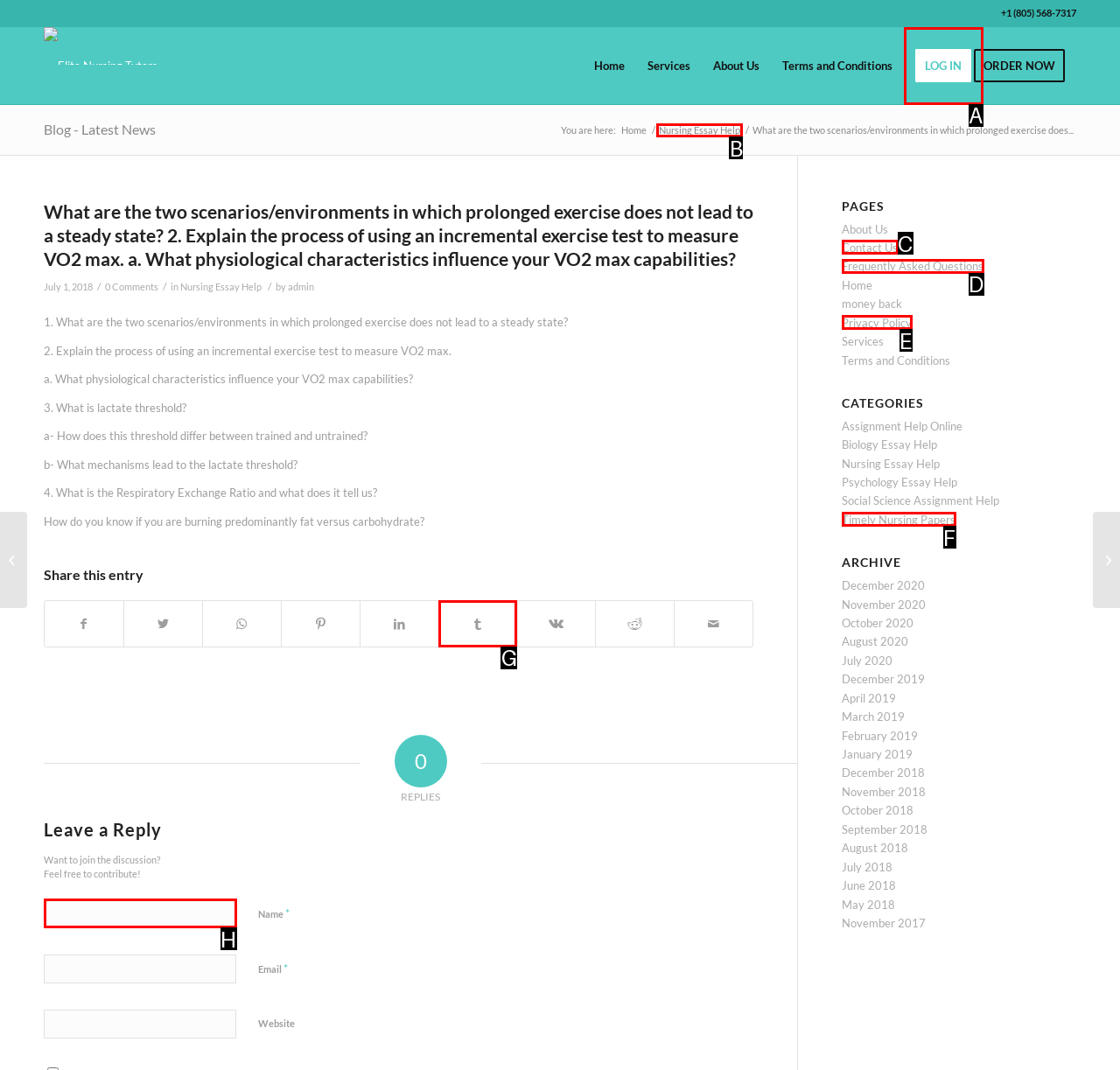Find the option you need to click to complete the following instruction: Click on the 'Nursing Essay Help' link
Answer with the corresponding letter from the choices given directly.

B